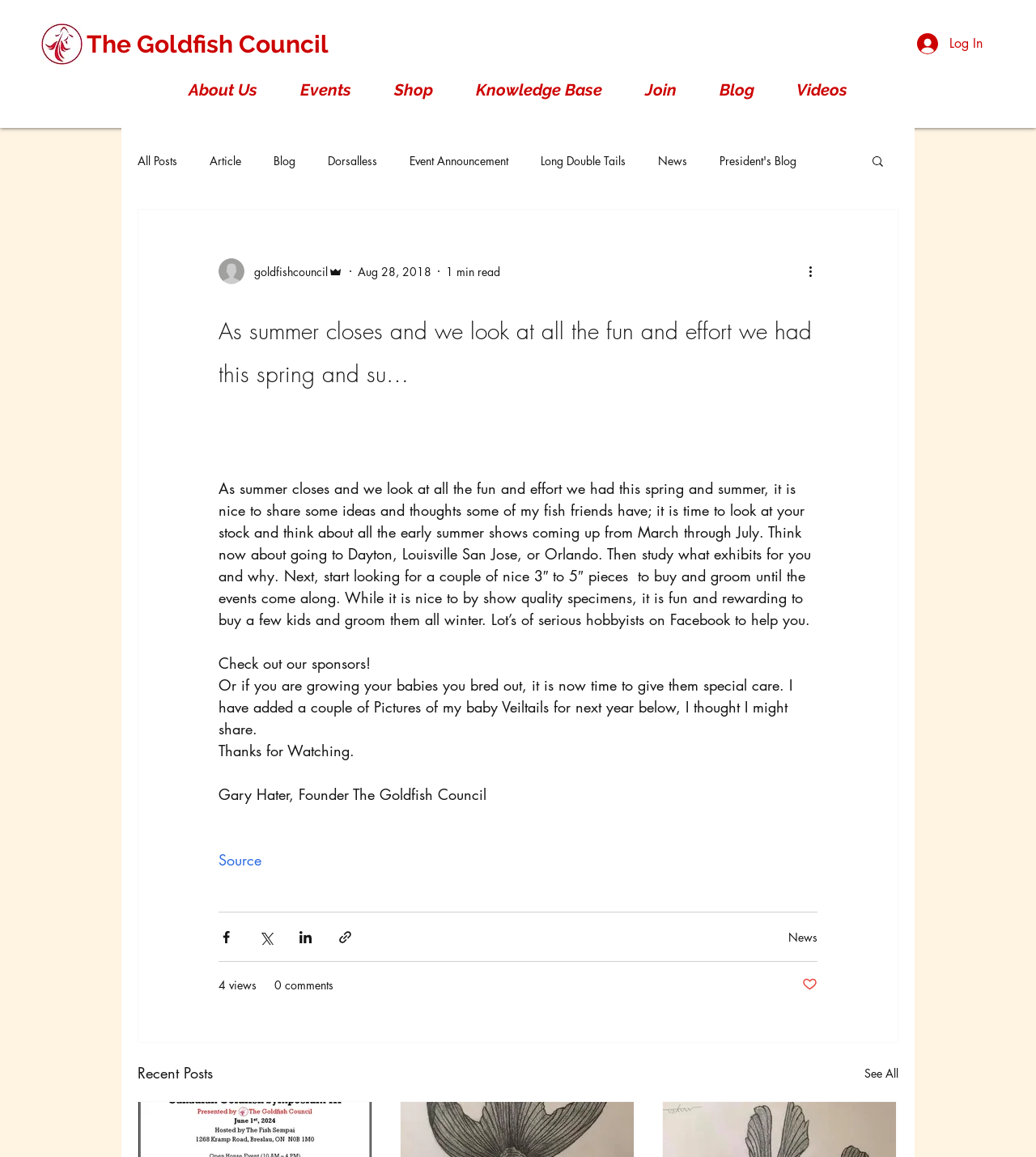Provide a brief response to the question below using a single word or phrase: 
How many views does the article have?

4 views